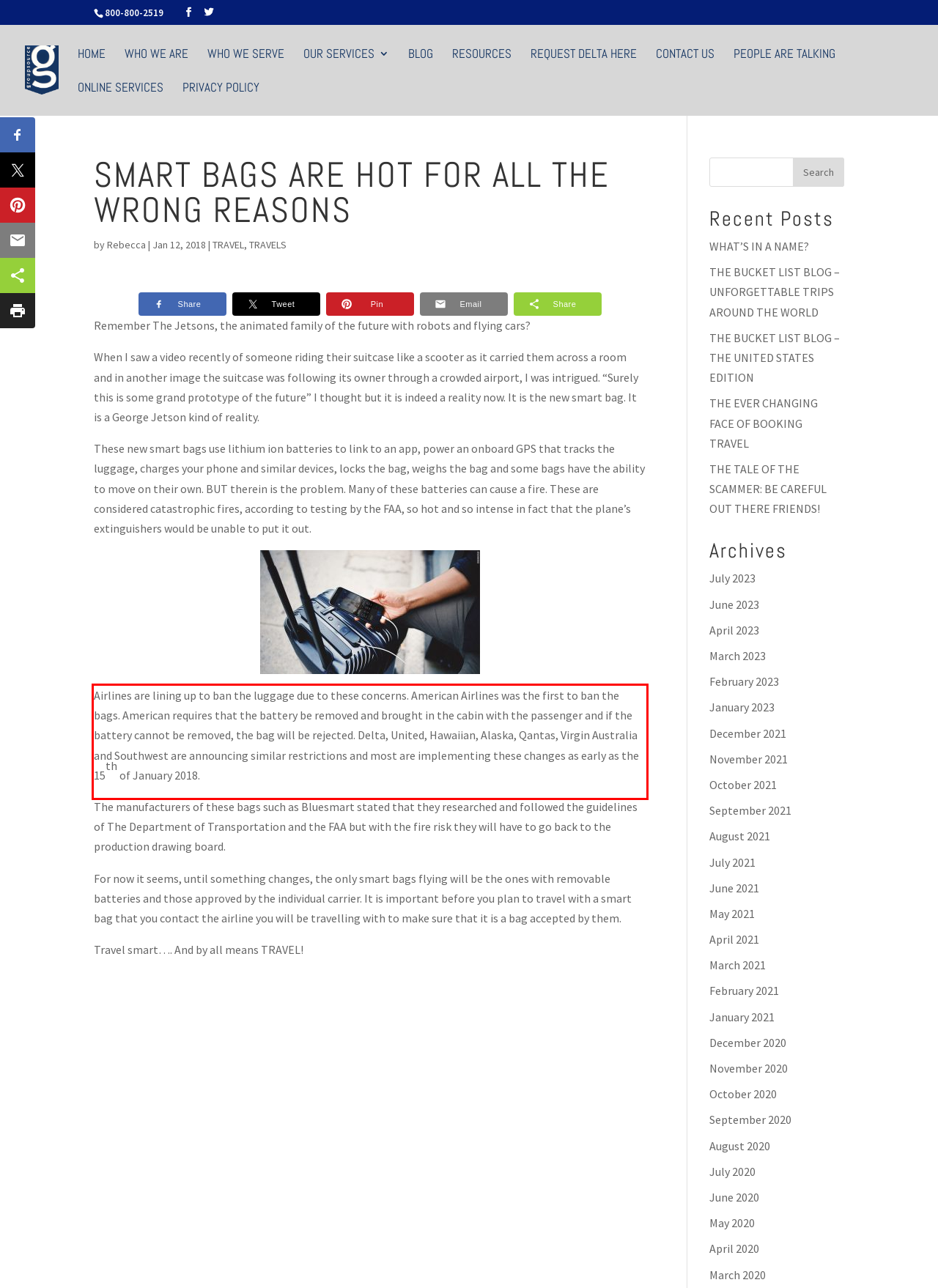Within the screenshot of a webpage, identify the red bounding box and perform OCR to capture the text content it contains.

Airlines are lining up to ban the luggage due to these concerns. American Airlines was the first to ban the bags. American requires that the battery be removed and brought in the cabin with the passenger and if the battery cannot be removed, the bag will be rejected. Delta, United, Hawaiian, Alaska, Qantas, Virgin Australia and Southwest are announcing similar restrictions and most are implementing these changes as early as the 15th of January 2018.